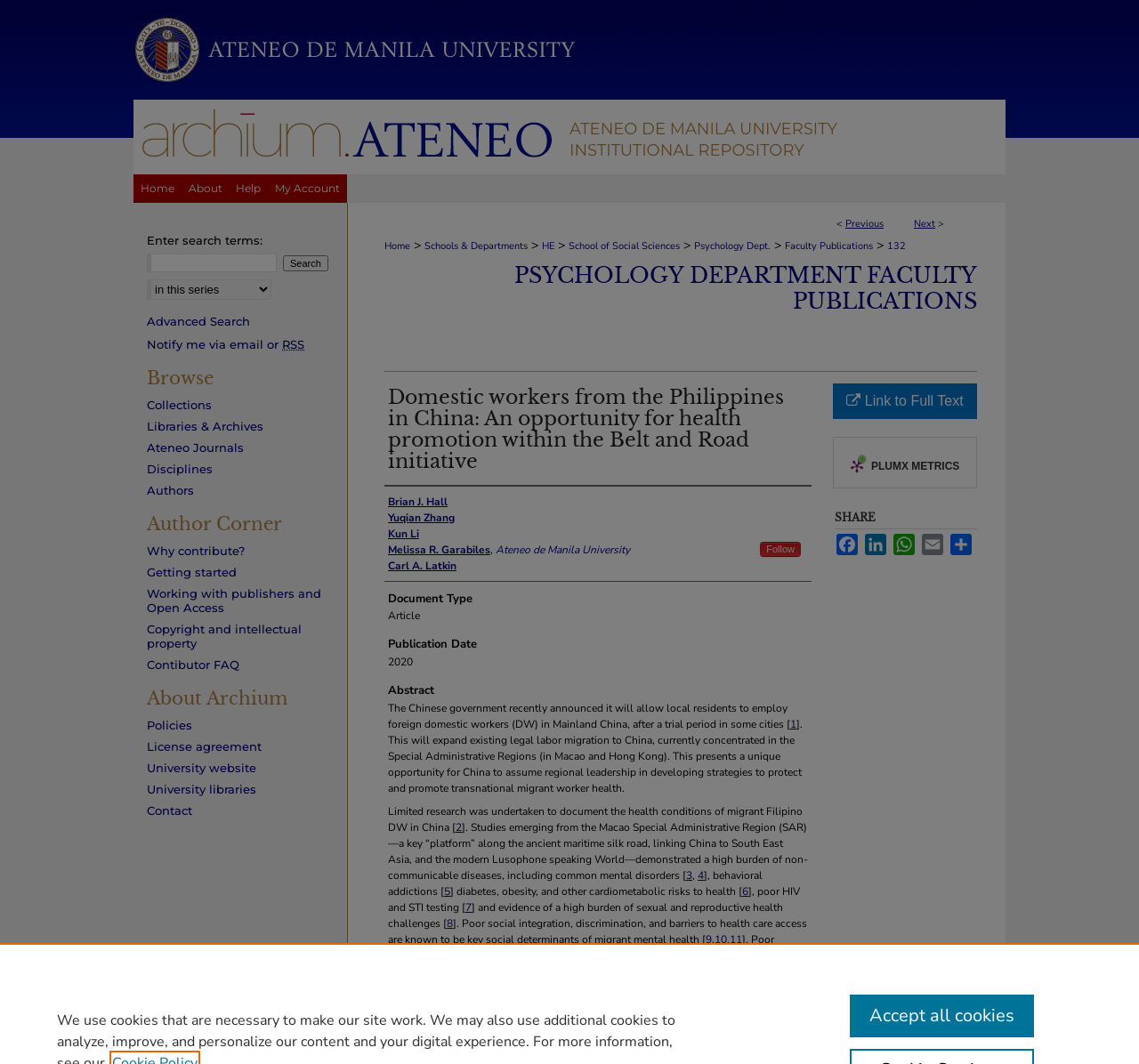Please identify the bounding box coordinates of the clickable region that I should interact with to perform the following instruction: "Share the article on Facebook". The coordinates should be expressed as four float numbers between 0 and 1, i.e., [left, top, right, bottom].

[0.733, 0.502, 0.755, 0.522]